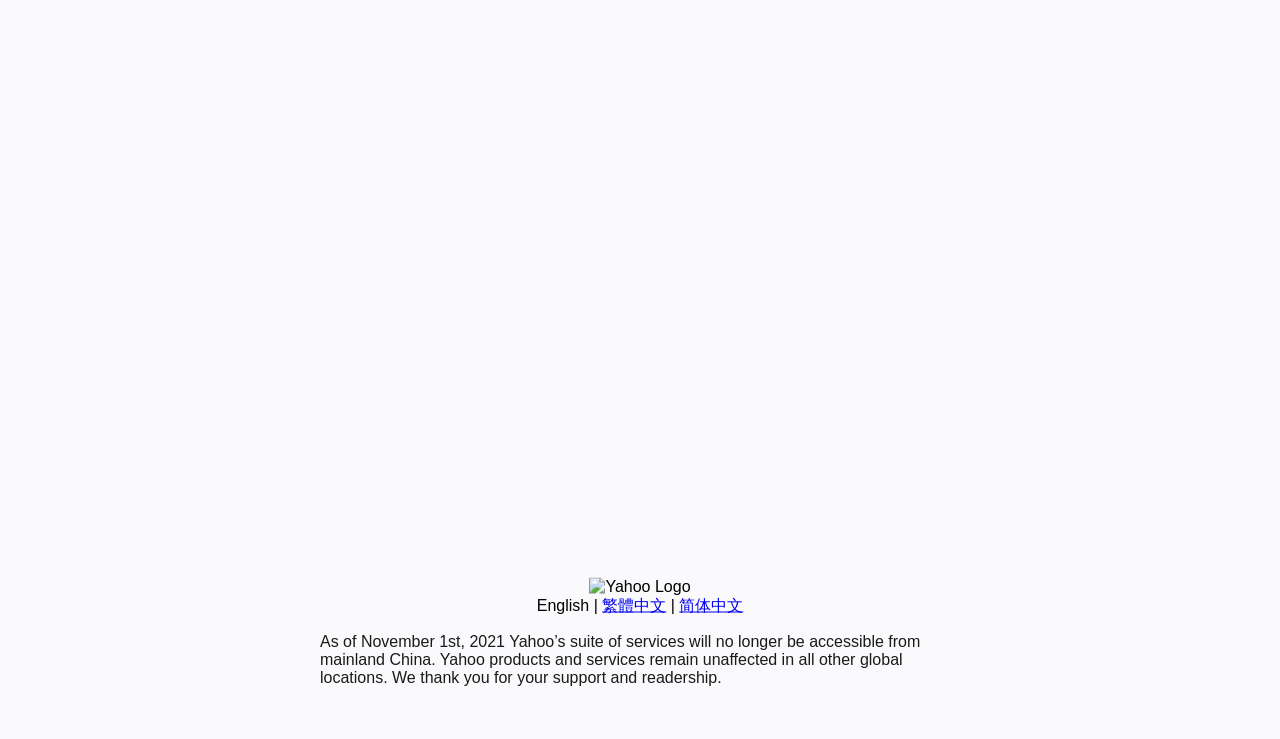Given the element description 繁體中文, specify the bounding box coordinates of the corresponding UI element in the format (top-left x, top-left y, bottom-right x, bottom-right y). All values must be between 0 and 1.

[0.47, 0.807, 0.52, 0.83]